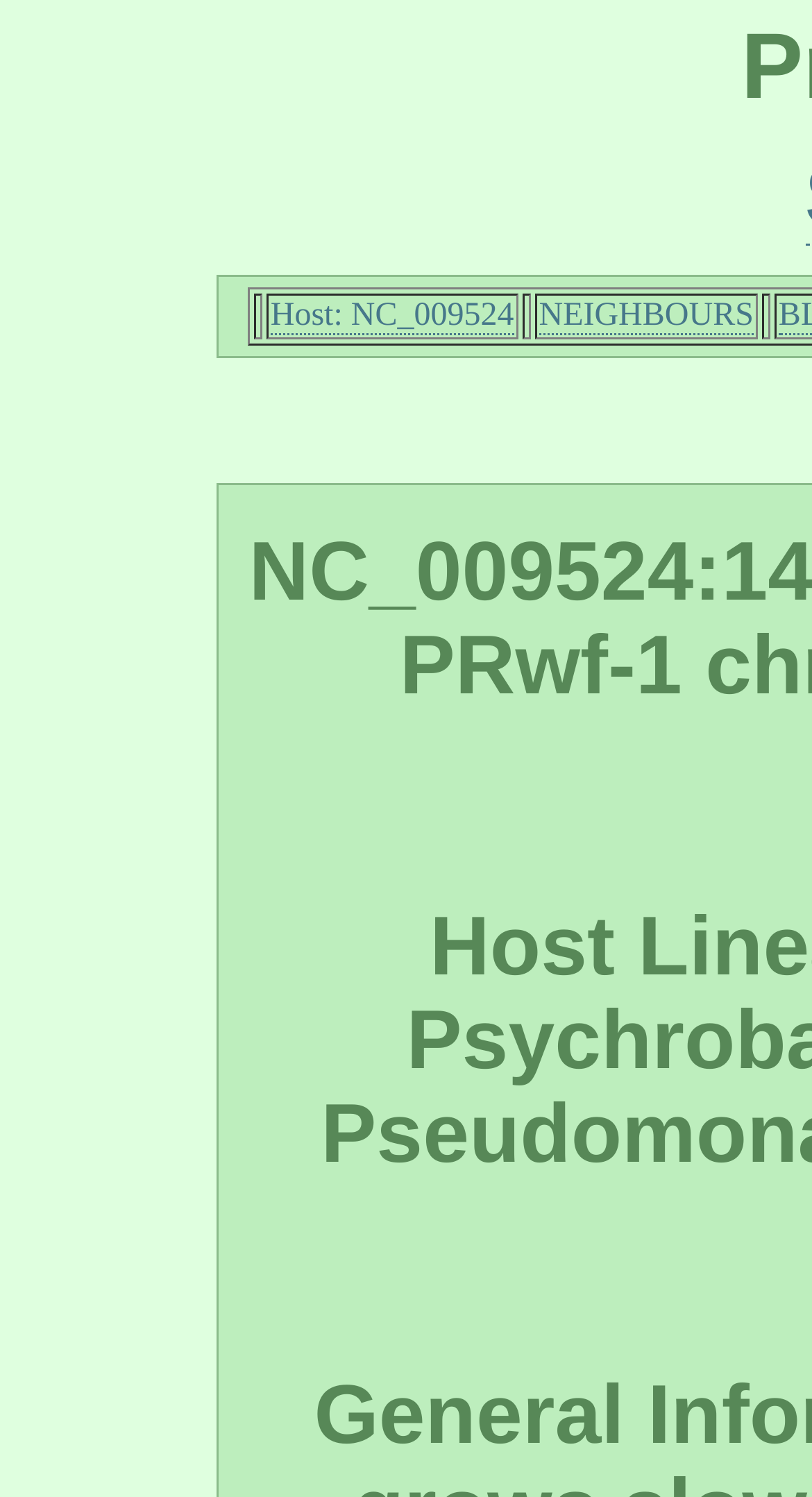Predict the bounding box for the UI component with the following description: "NEIGHBOURS".

[0.664, 0.199, 0.928, 0.224]